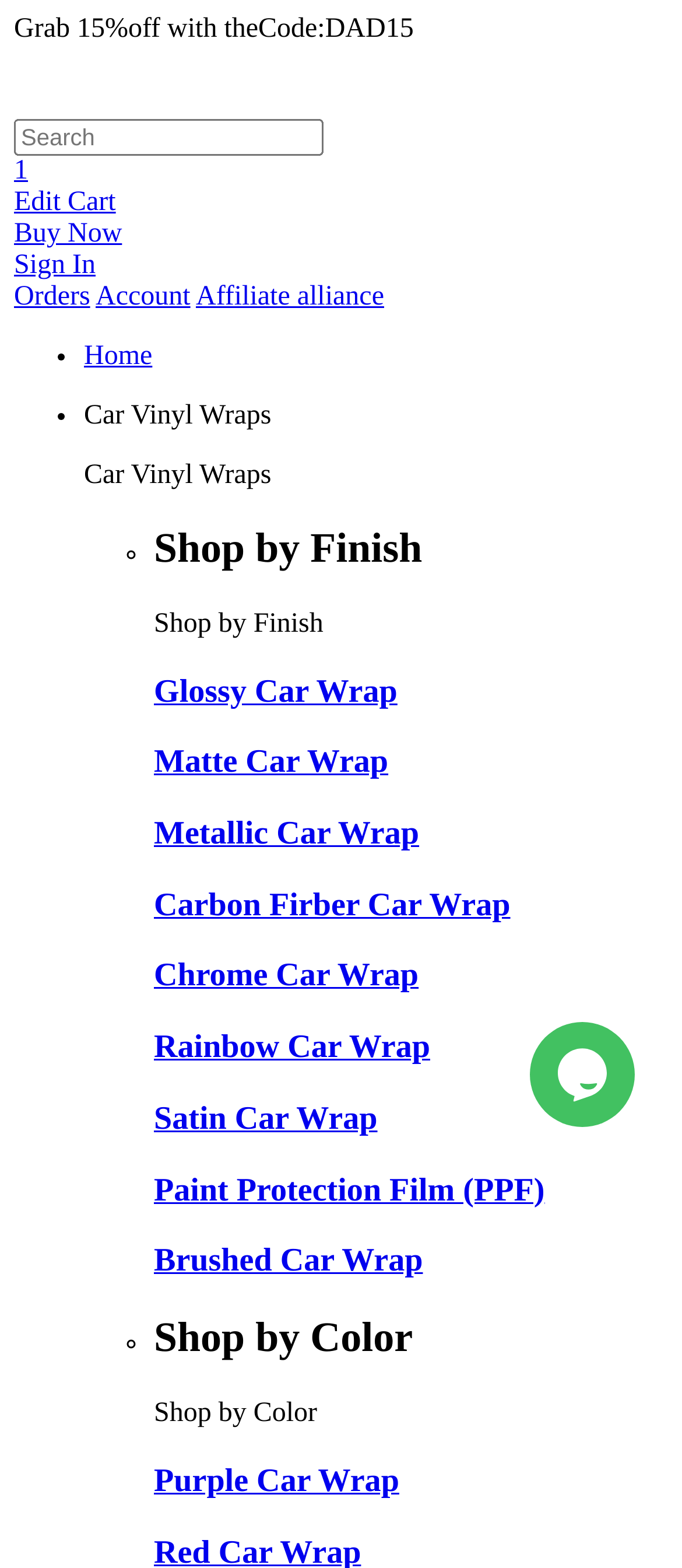Identify the bounding box of the UI element described as follows: "Home". Provide the coordinates as four float numbers in the range of 0 to 1 [left, top, right, bottom].

[0.123, 0.218, 0.223, 0.237]